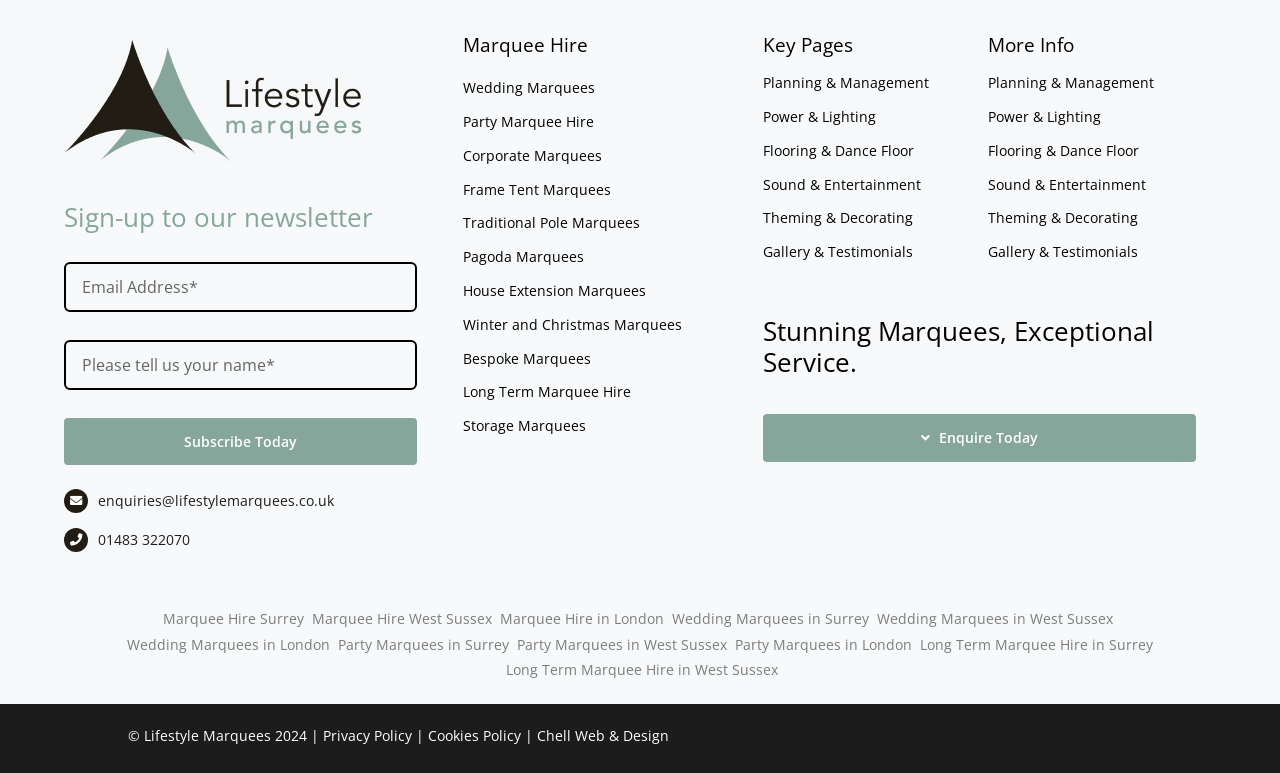Specify the bounding box coordinates of the element's area that should be clicked to execute the given instruction: "View wedding marquees in Surrey". The coordinates should be four float numbers between 0 and 1, i.e., [left, top, right, bottom].

[0.525, 0.785, 0.679, 0.818]